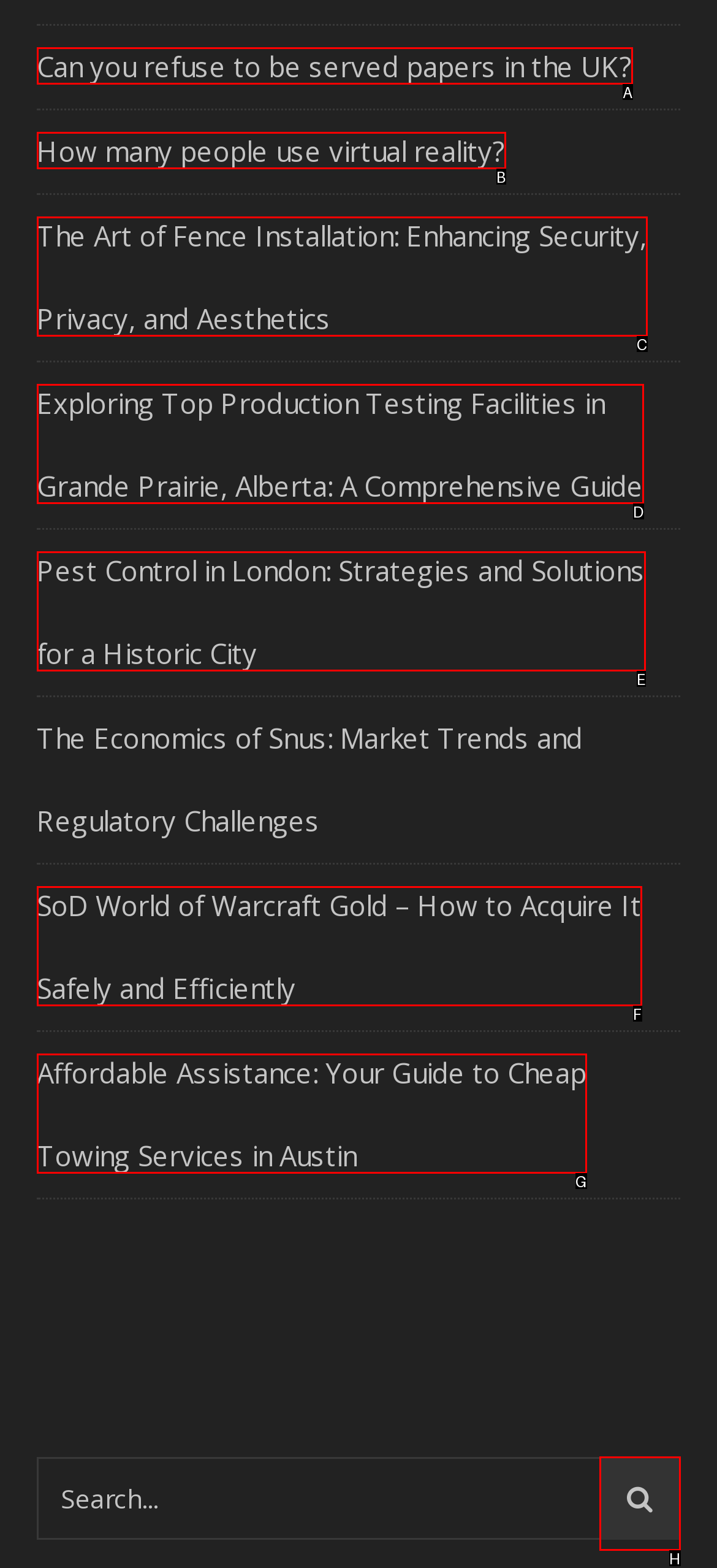Find the option that aligns with: value="st"
Provide the letter of the corresponding option.

H